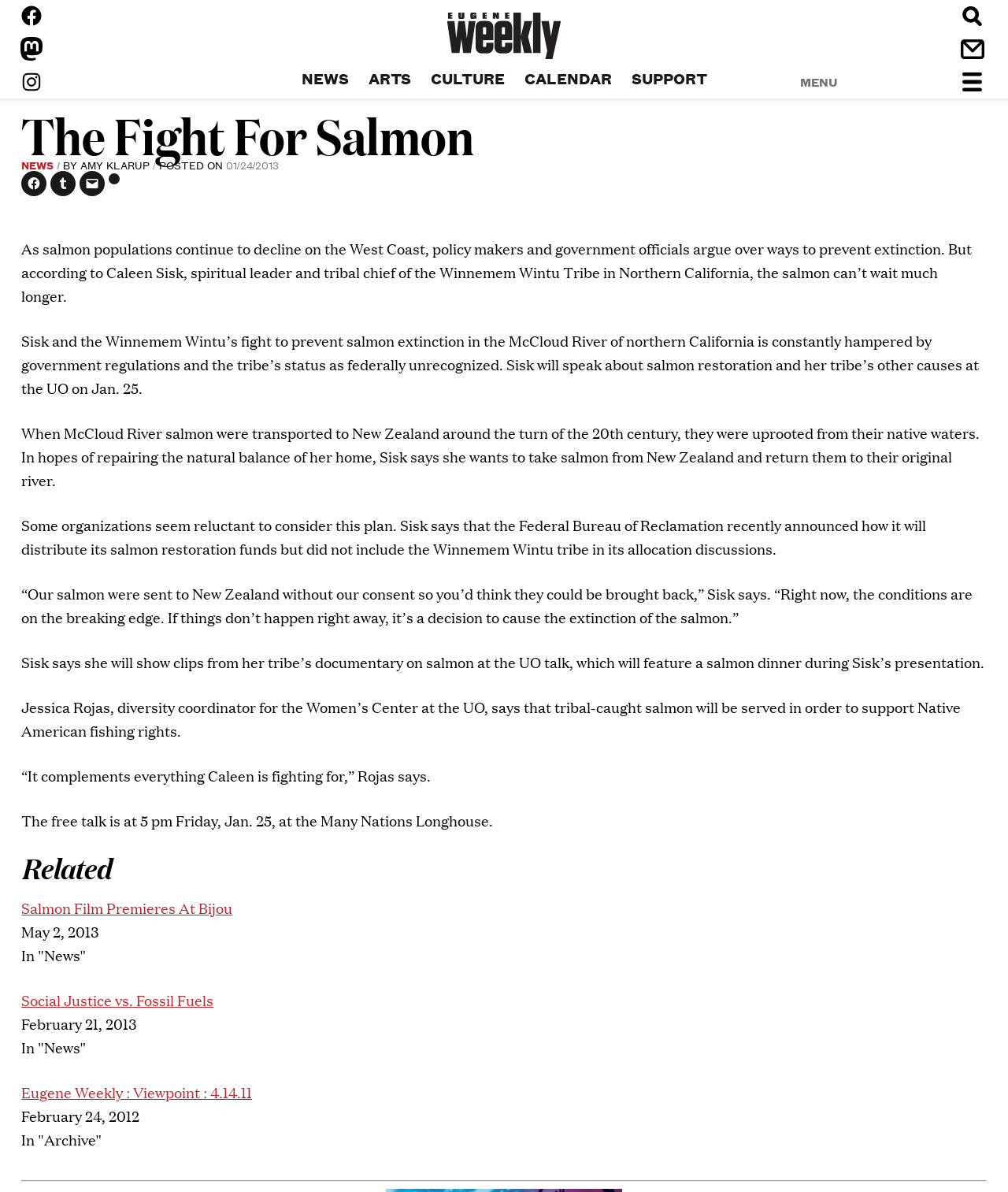What is the name of the newspaper?
Refer to the screenshot and deliver a thorough answer to the question presented.

The name of the newspaper can be found in the top-left corner of the webpage, where it says 'Eugene Weekly' in a heading element.